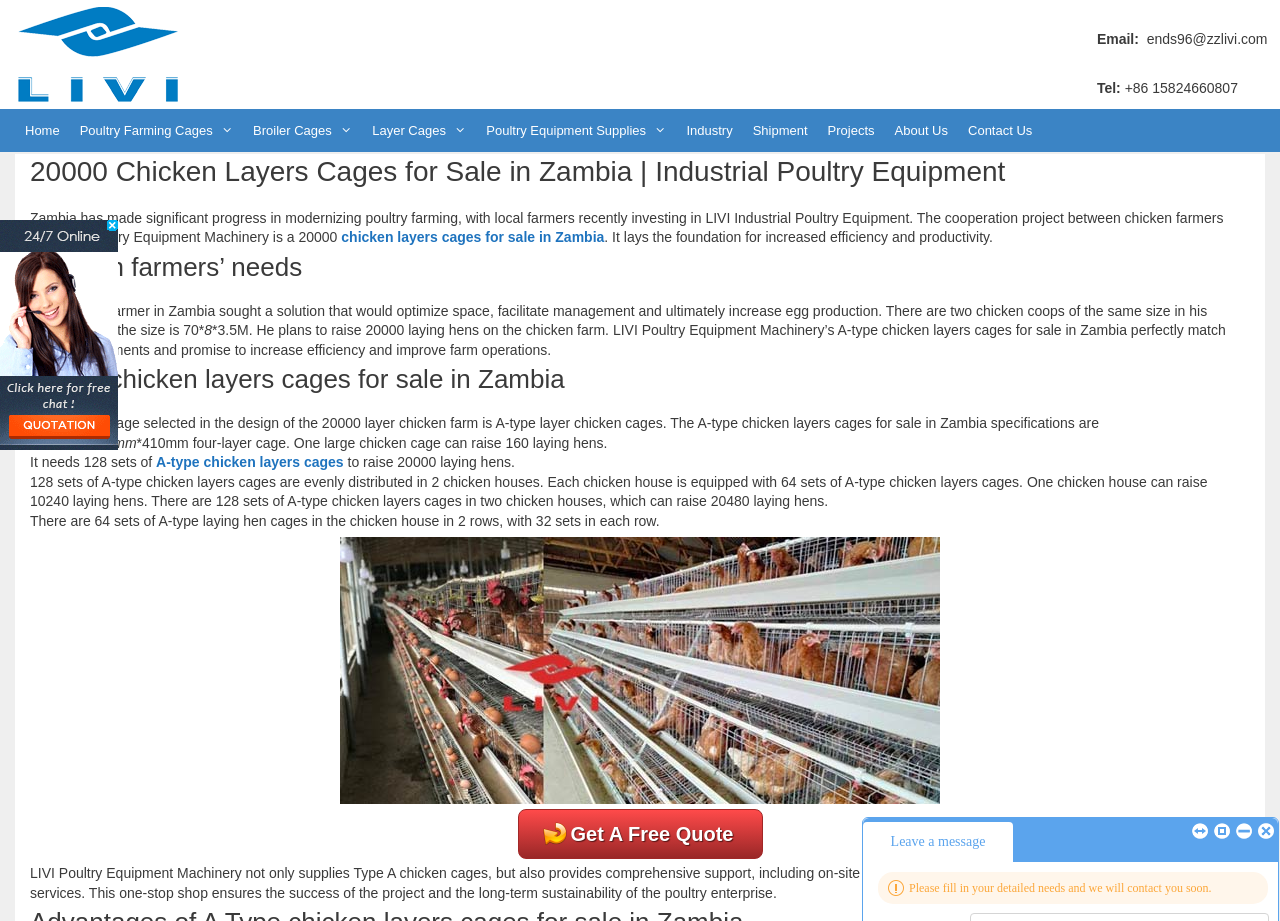Could you locate the bounding box coordinates for the section that should be clicked to accomplish this task: "Click the 'Home' link".

[0.012, 0.118, 0.054, 0.165]